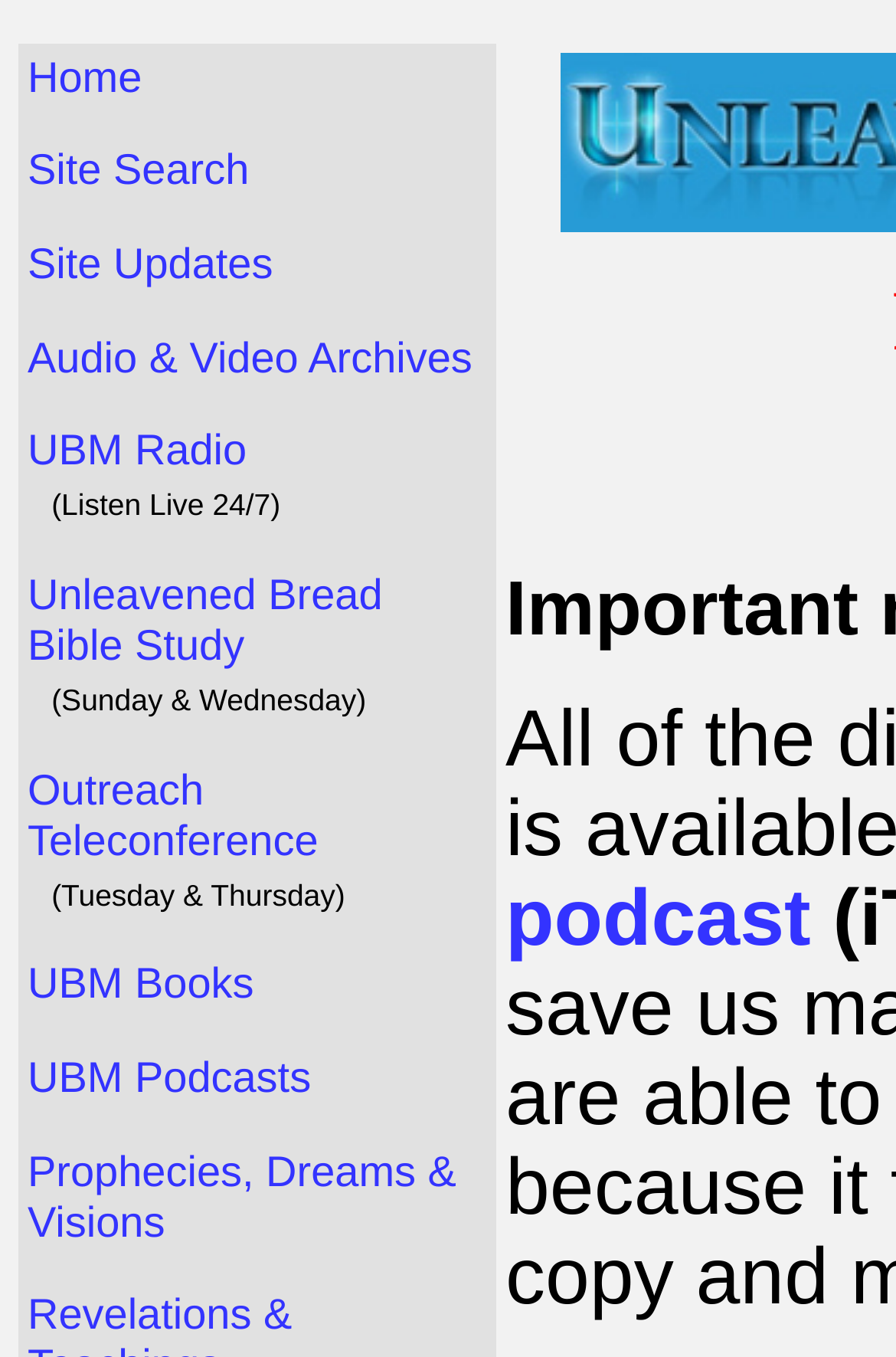Please specify the bounding box coordinates of the area that should be clicked to accomplish the following instruction: "go to home page". The coordinates should consist of four float numbers between 0 and 1, i.e., [left, top, right, bottom].

[0.031, 0.038, 0.158, 0.074]